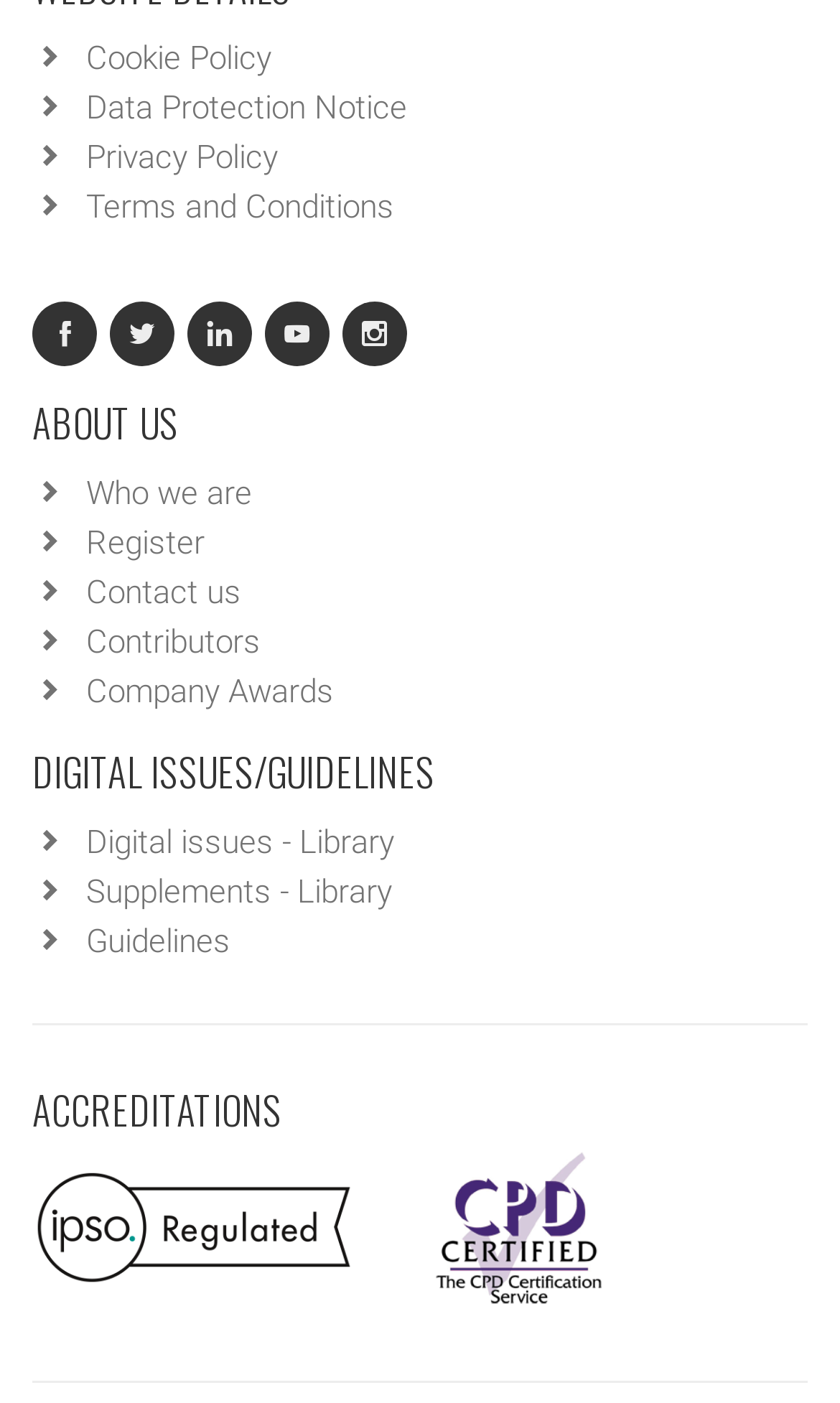How many social media links are there?
Provide a comprehensive and detailed answer to the question.

I counted the social media links on the webpage, which are '', '', '', '', and ''. There are 5 social media links in total.